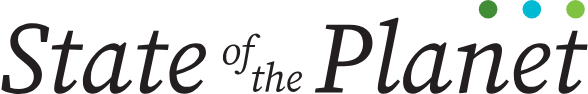Analyze the image and provide a detailed caption.

The image features the title "State of the Planet," prominently displayed in an elegant font. The phrase itself highlights the importance of environmental awareness and sustainability. Accompanying the text are three colored circles positioned above the word "Planet," which may symbolize different aspects of sustainability or ecological focus—likely representing concepts such as earth, water, and air. This composition reflects a commitment to addressing climate issues and informs viewers of the associated initiatives or educational efforts linked to the Columbia Climate School.